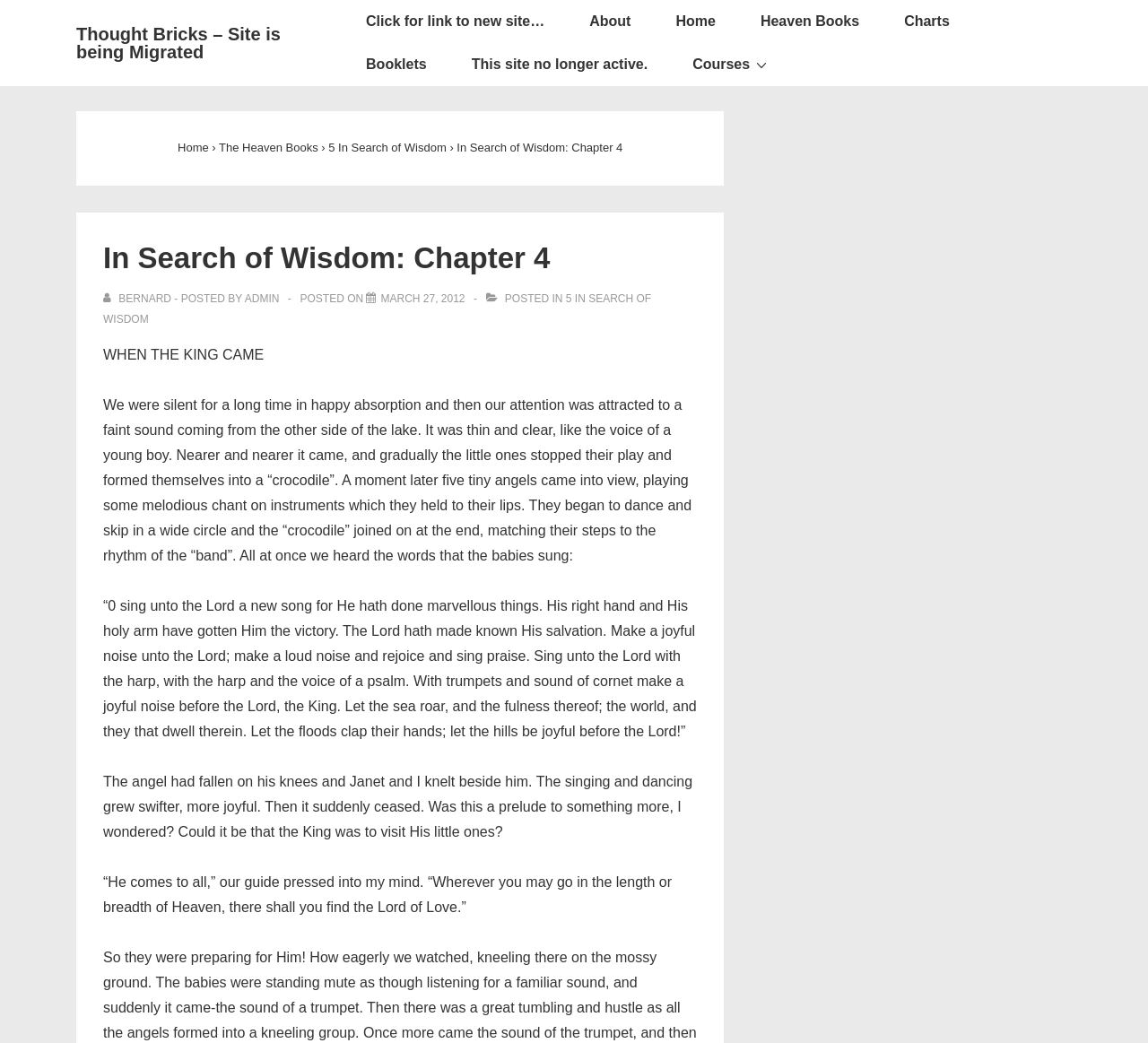Specify the bounding box coordinates of the element's area that should be clicked to execute the given instruction: "Go to the Home page". The coordinates should be four float numbers between 0 and 1, i.e., [left, top, right, bottom].

[0.575, 0.0, 0.647, 0.041]